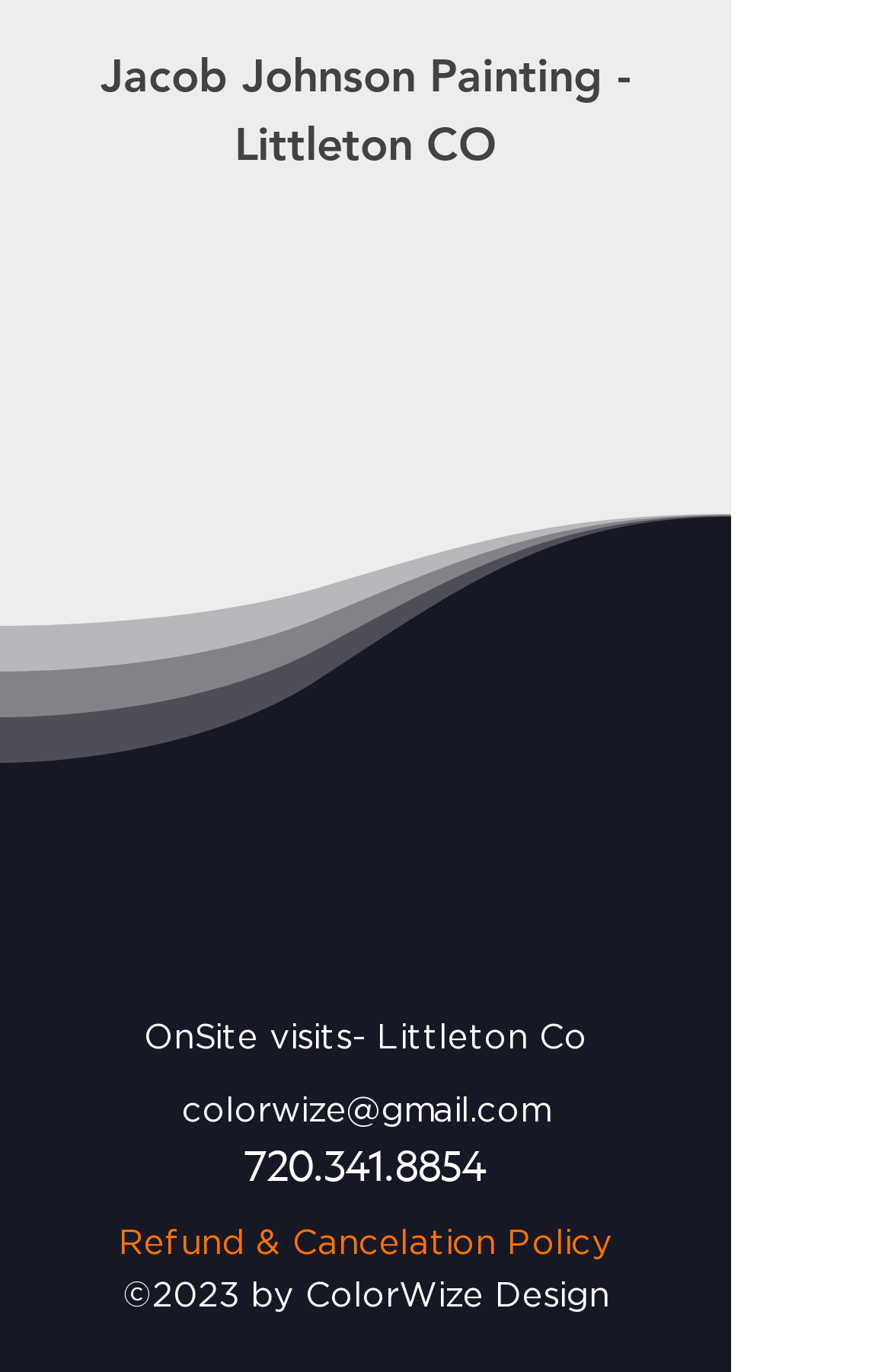Find the bounding box coordinates of the element to click in order to complete the given instruction: "Visit Instagram."

[0.172, 0.654, 0.241, 0.699]